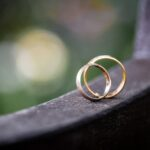Respond to the following query with just one word or a short phrase: 
What do the rings symbolize?

Love and commitment